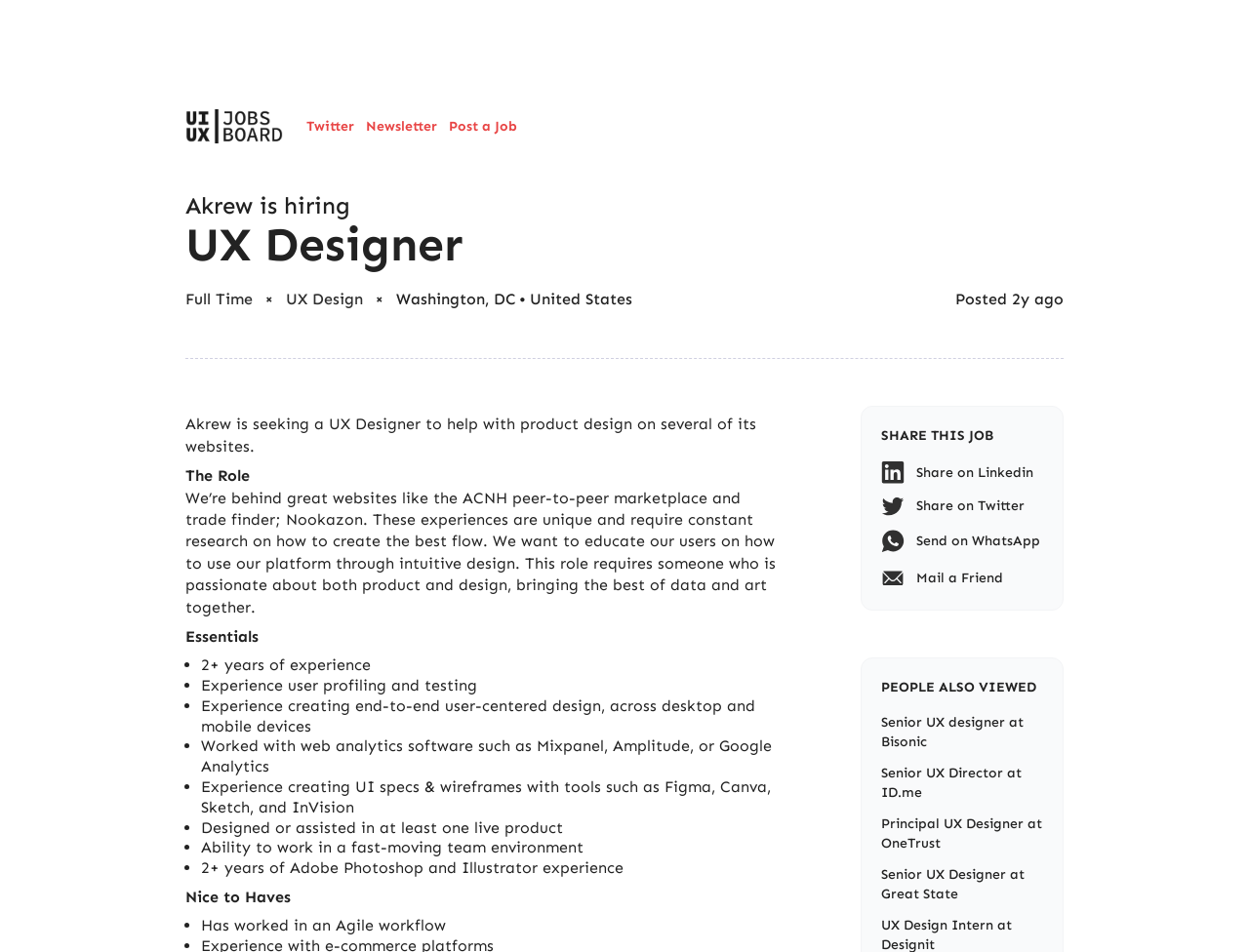Refer to the image and provide an in-depth answer to the question:
What is the purpose of the 'SHARE THIS JOB' section?

The 'SHARE THIS JOB' section appears to be a section that allows users to share the job on various social media platforms, including LinkedIn, Twitter, and WhatsApp, as indicated by the links and images in this section.